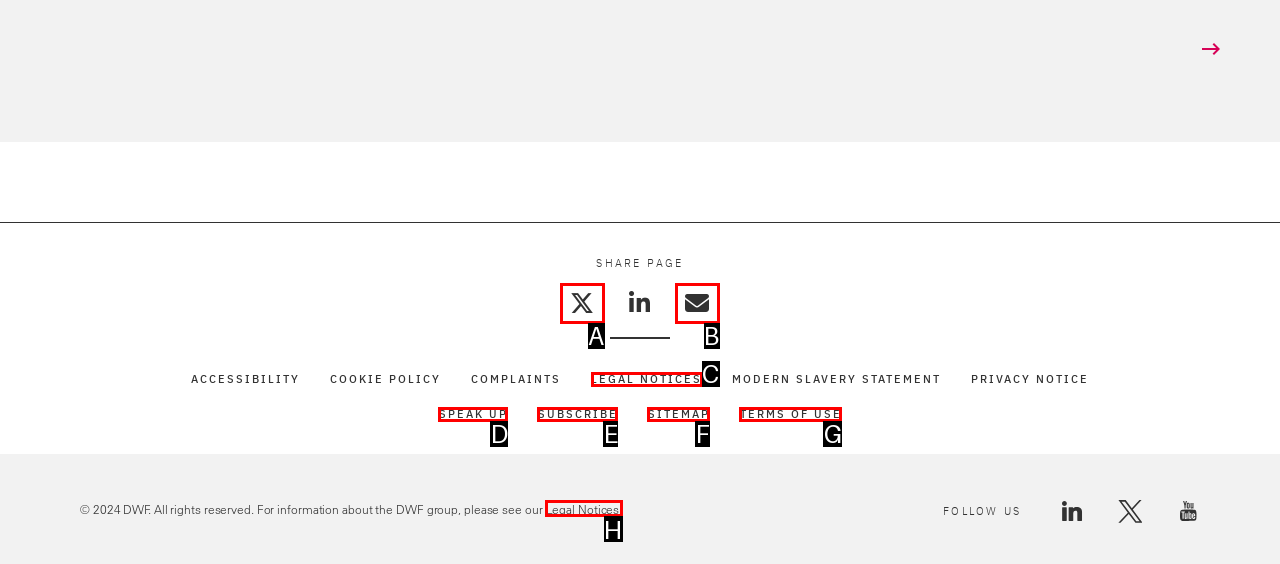Please indicate which HTML element should be clicked to fulfill the following task: Share on Twitter. Provide the letter of the selected option.

A